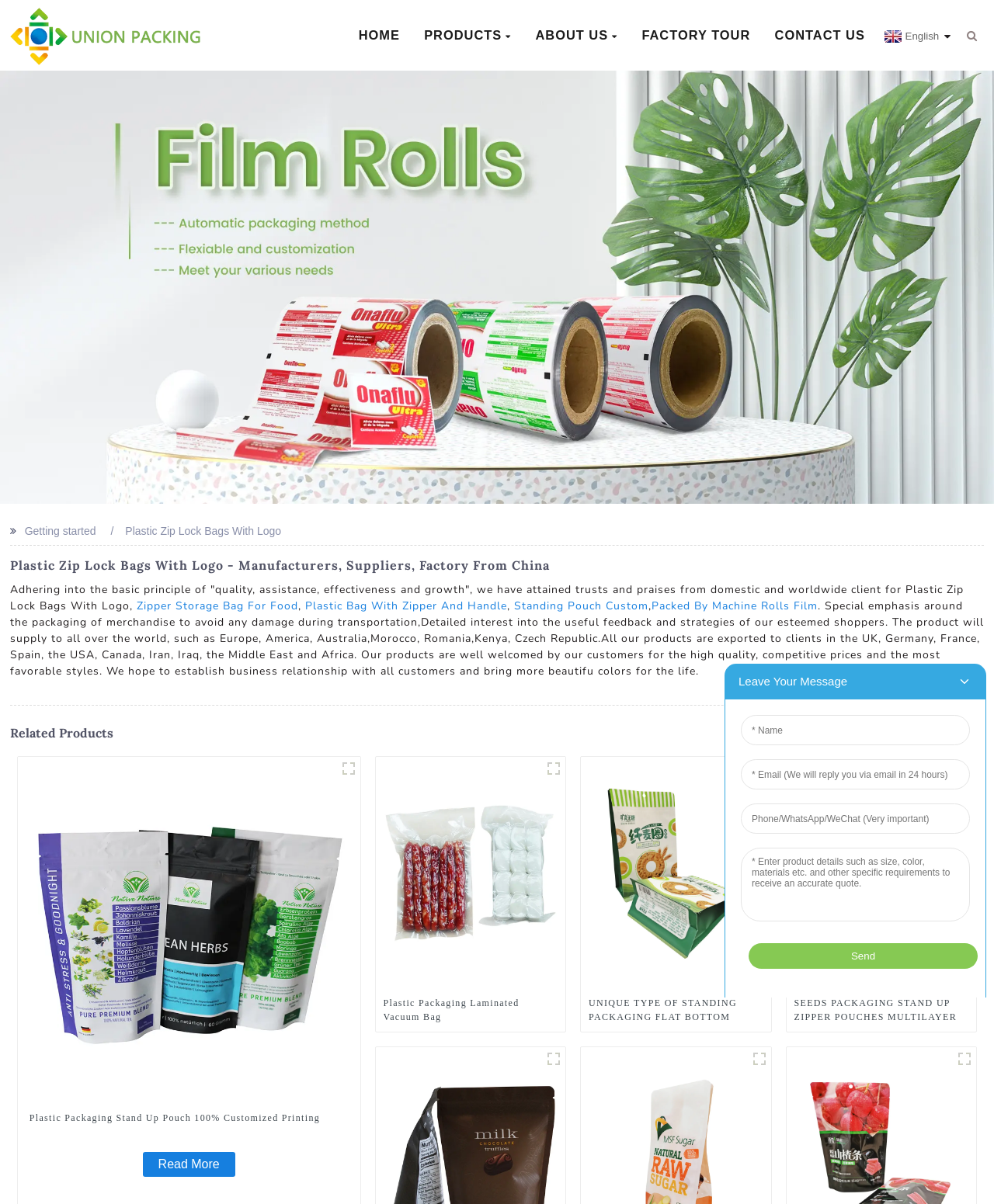Can you give a detailed response to the following question using the information from the image? What type of products does this company manufacture?

Based on the webpage content, especially the heading 'Plastic Zip Lock Bags With Logo - Manufacturers, Suppliers, Factory From China', it is clear that the company manufactures plastic zip lock bags with logos.